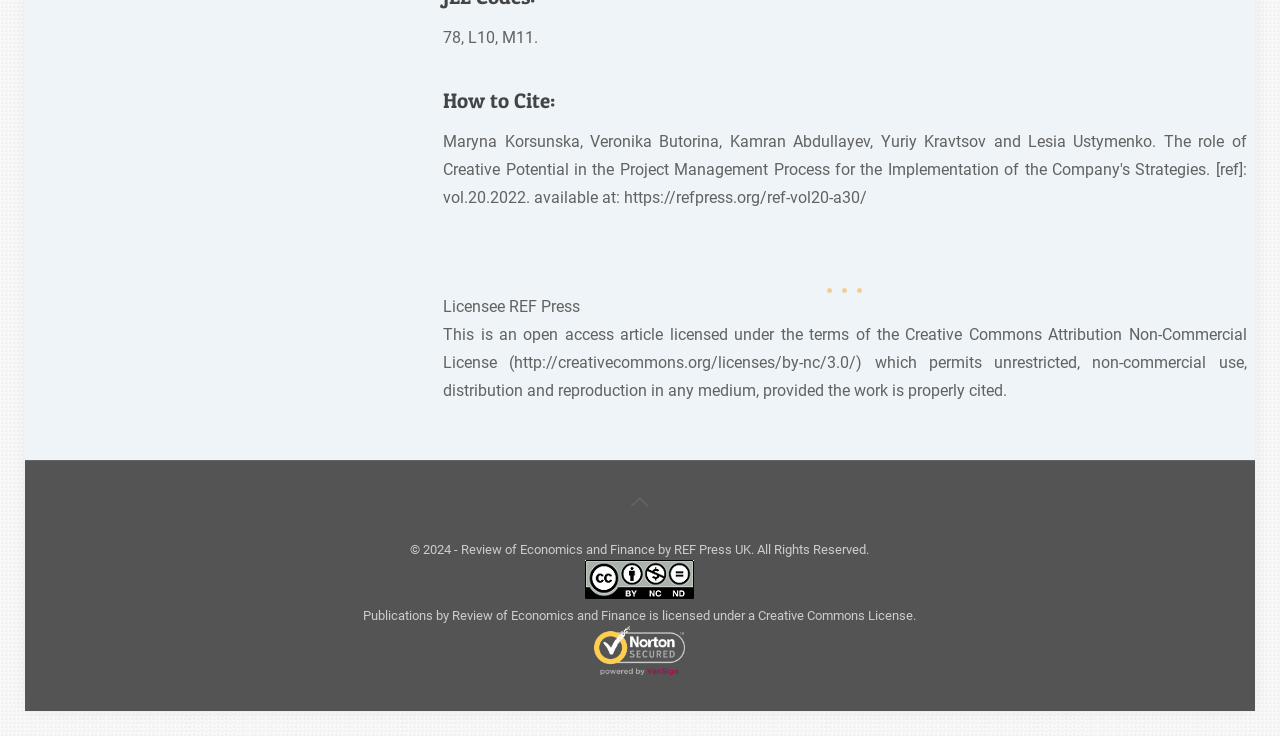Please provide a brief answer to the following inquiry using a single word or phrase:
What is the name of the publisher?

REF Press